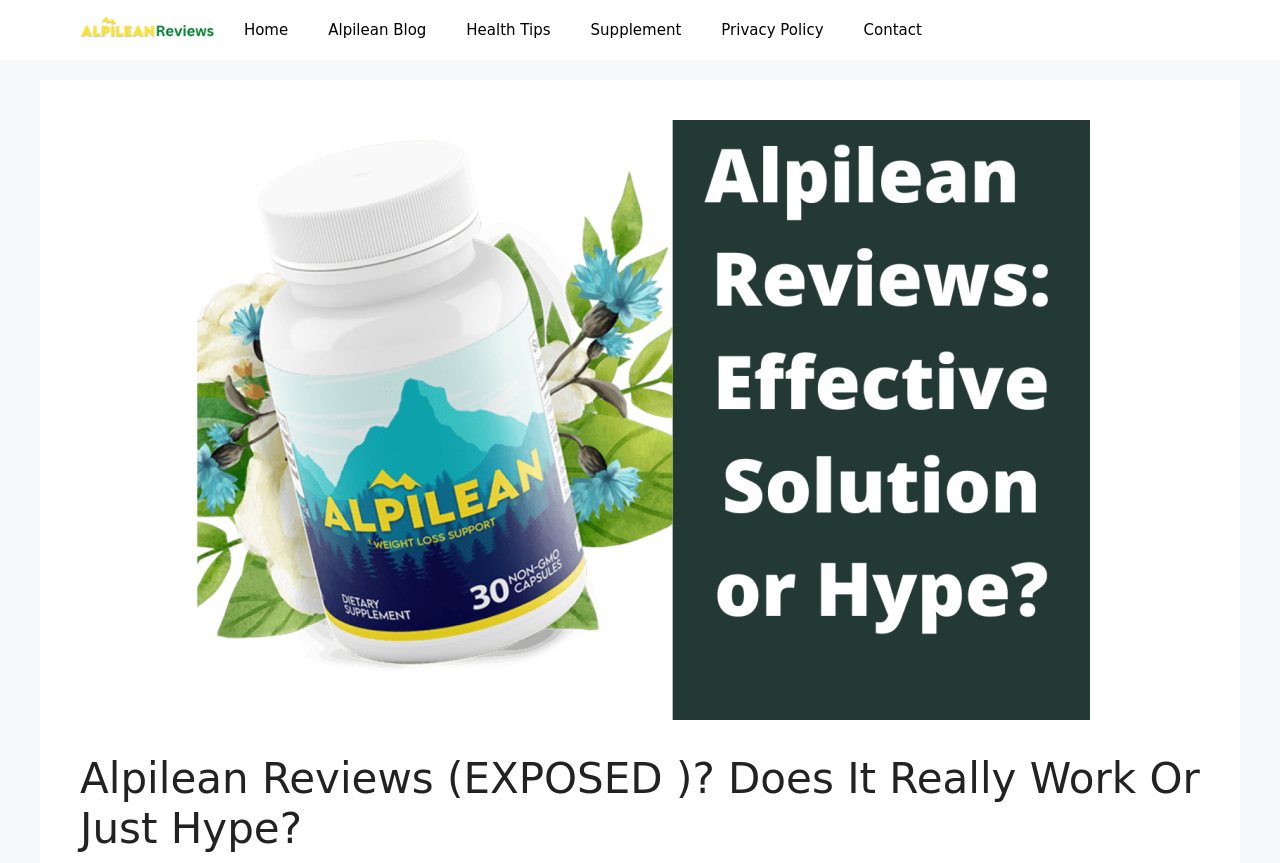Using the webpage screenshot, locate the HTML element that fits the following description and provide its bounding box: "title="Preview: SAPPHIRES IN THE SKY"".

None